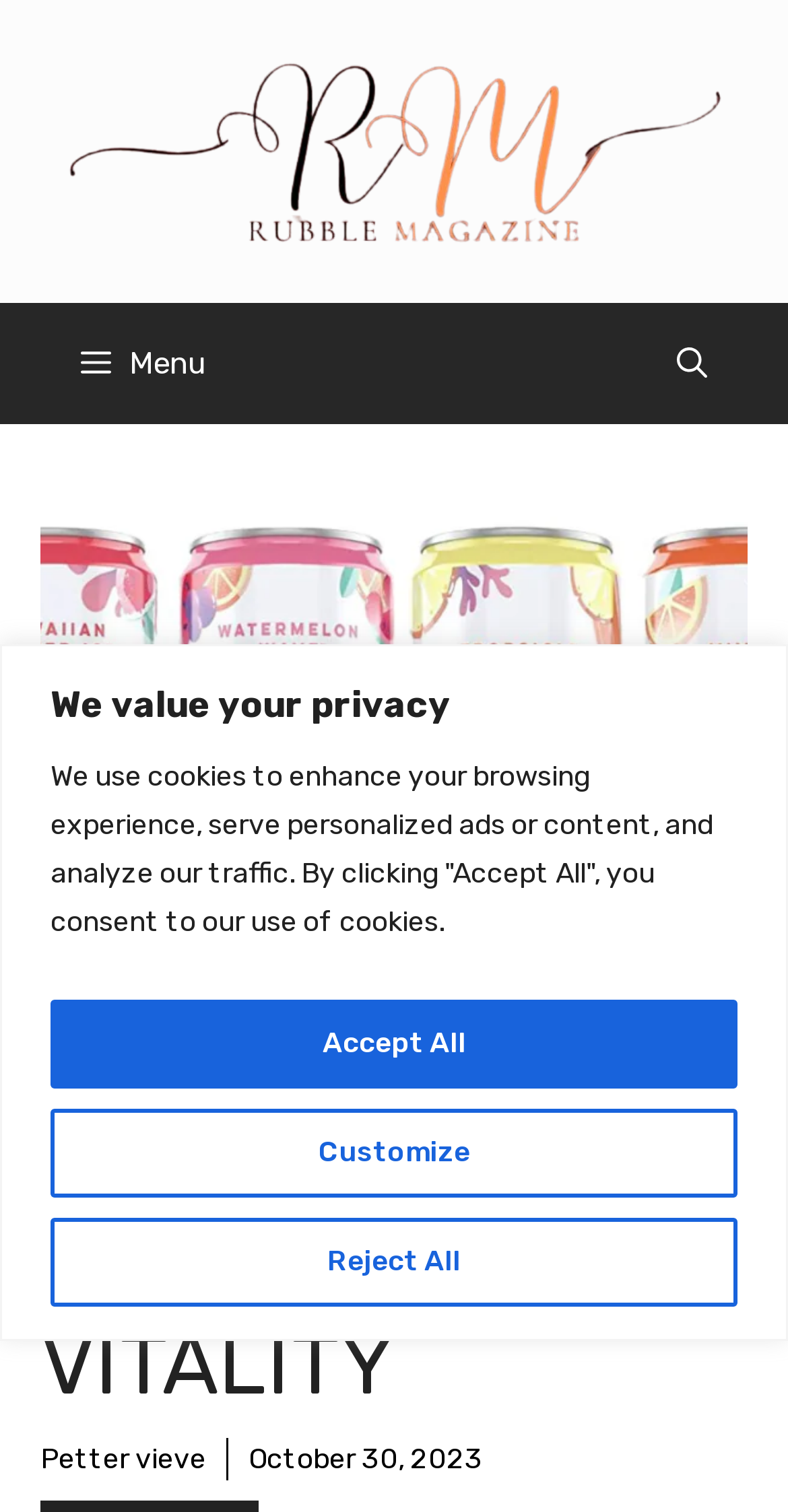Find the bounding box coordinates of the clickable area required to complete the following action: "Open search".

[0.808, 0.201, 0.949, 0.281]